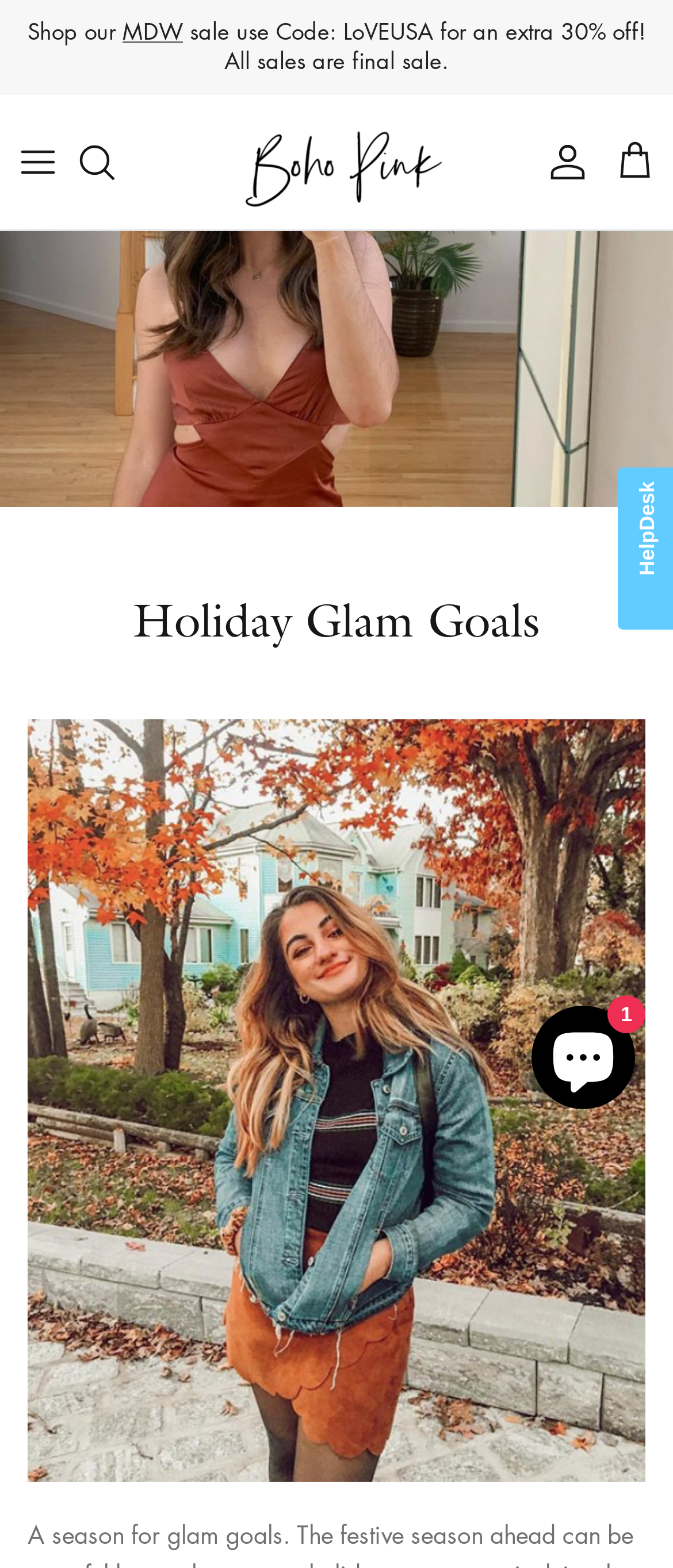What is the function of the 'Chat window' button?
Based on the content of the image, thoroughly explain and answer the question.

The 'Chat window' button is located at the bottom right corner of the webpage, and it is likely to open a chat window when clicked, allowing users to communicate with the website's support team.